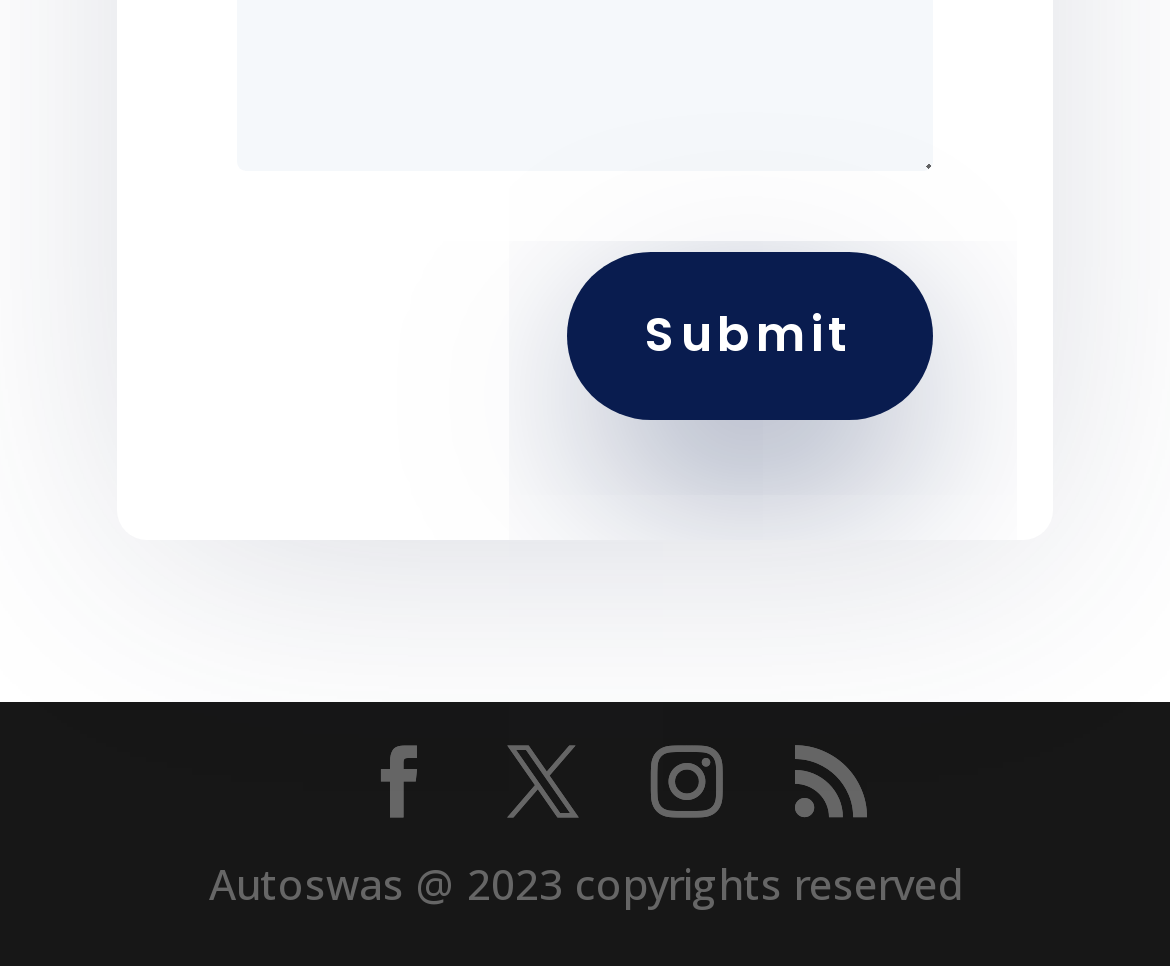Is there a form on the page?
Provide a one-word or short-phrase answer based on the image.

Yes